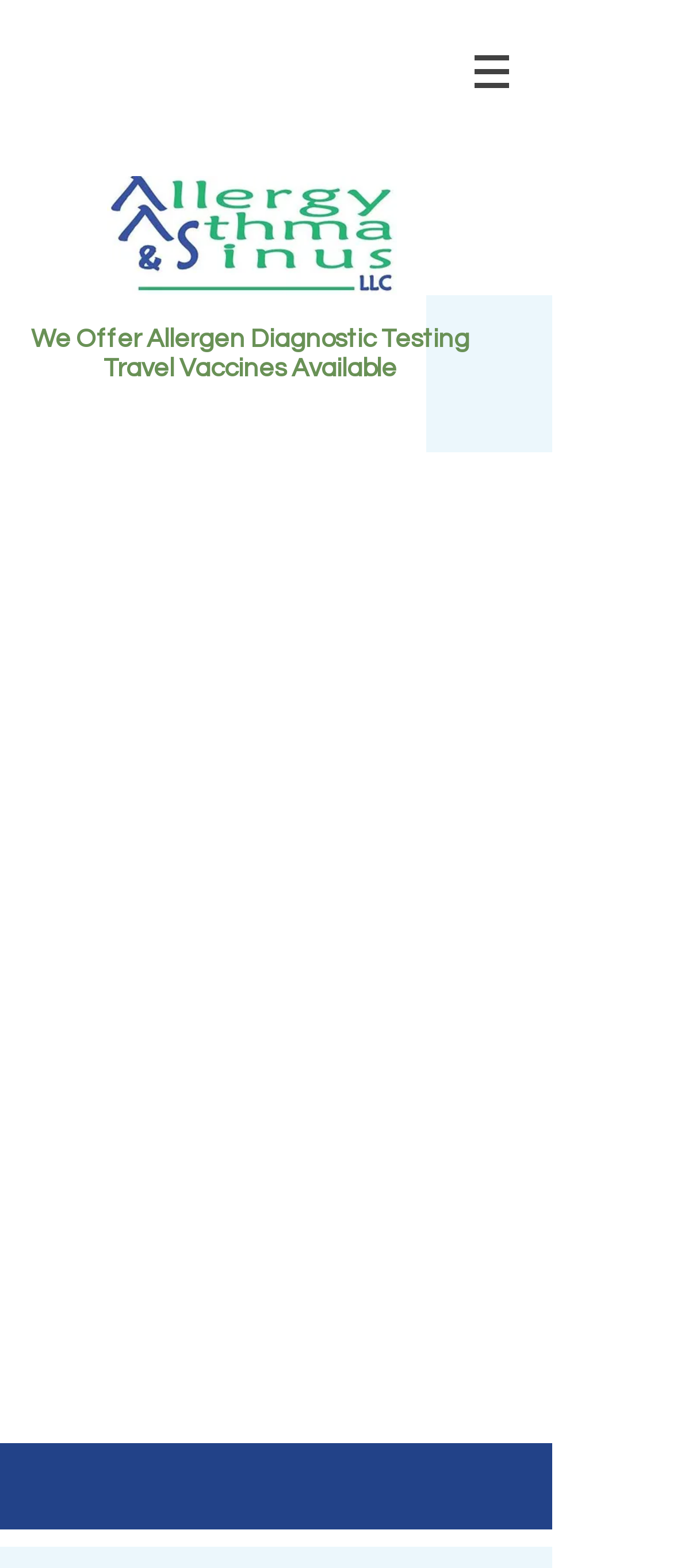What type of testing is offered by the clinic?
Based on the screenshot, provide a one-word or short-phrase response.

Allergen Diagnostic Testing